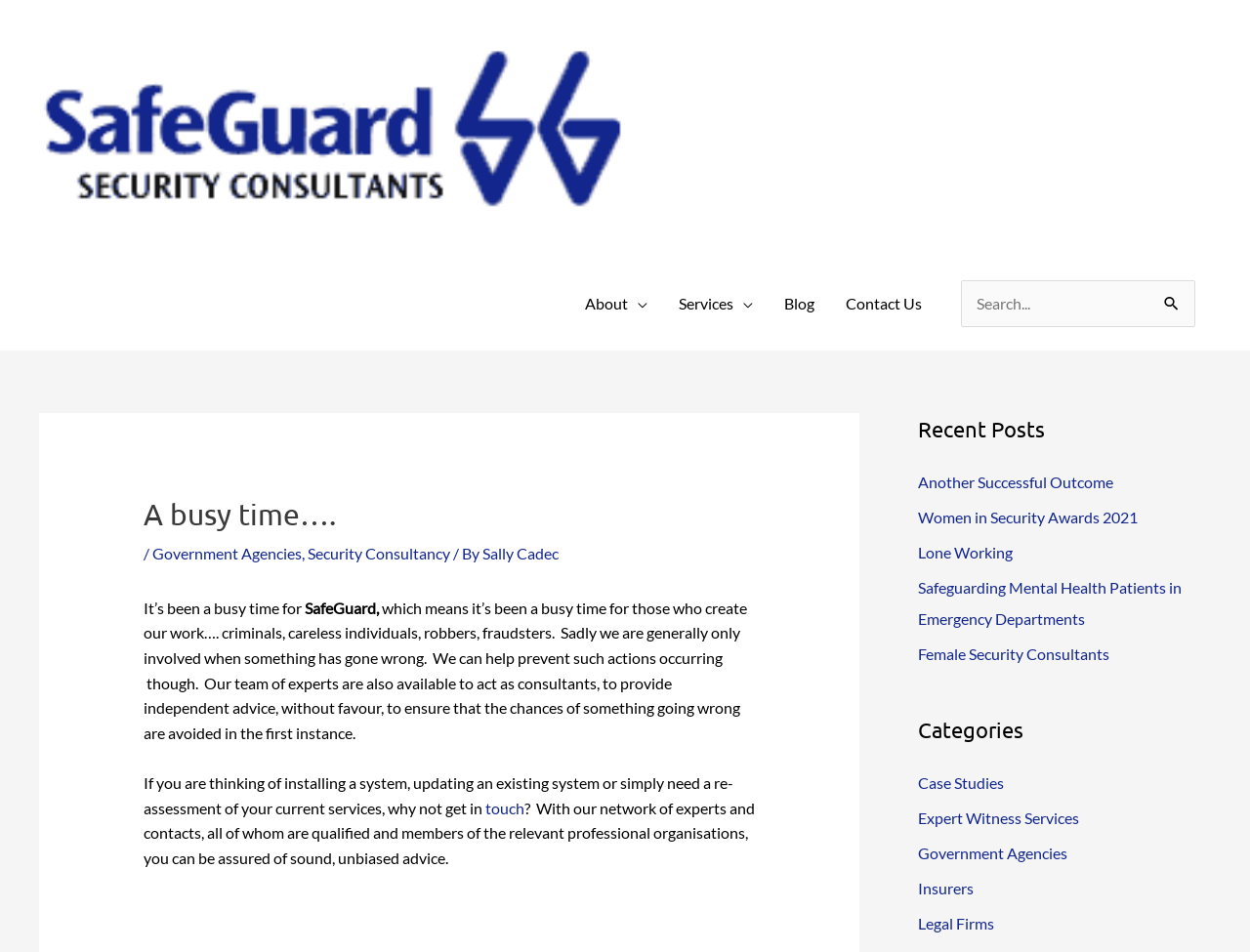What are the recent posts about?
Give a one-word or short phrase answer based on the image.

Security-related topics